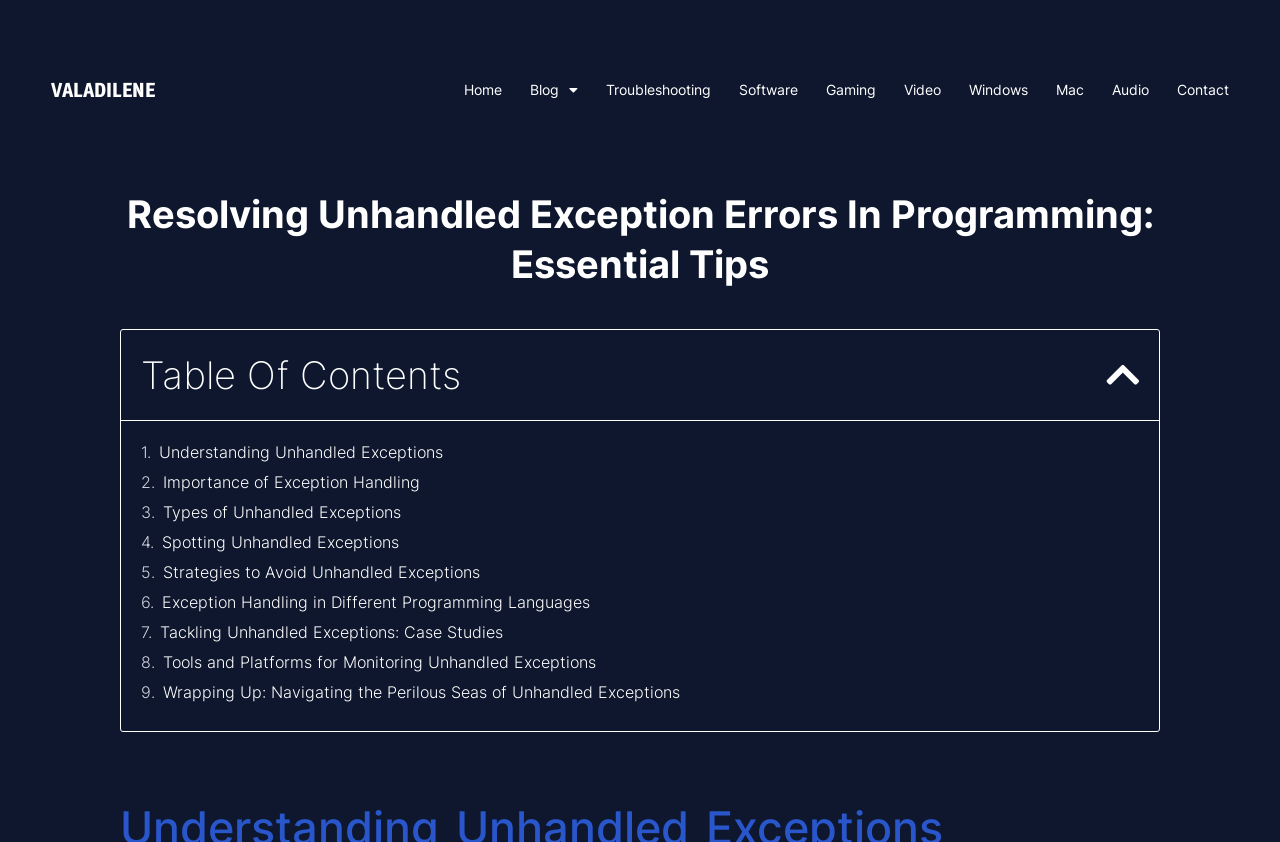Answer the question with a single word or phrase: 
What is the purpose of the 'Close table of contents' button?

To collapse the TOC